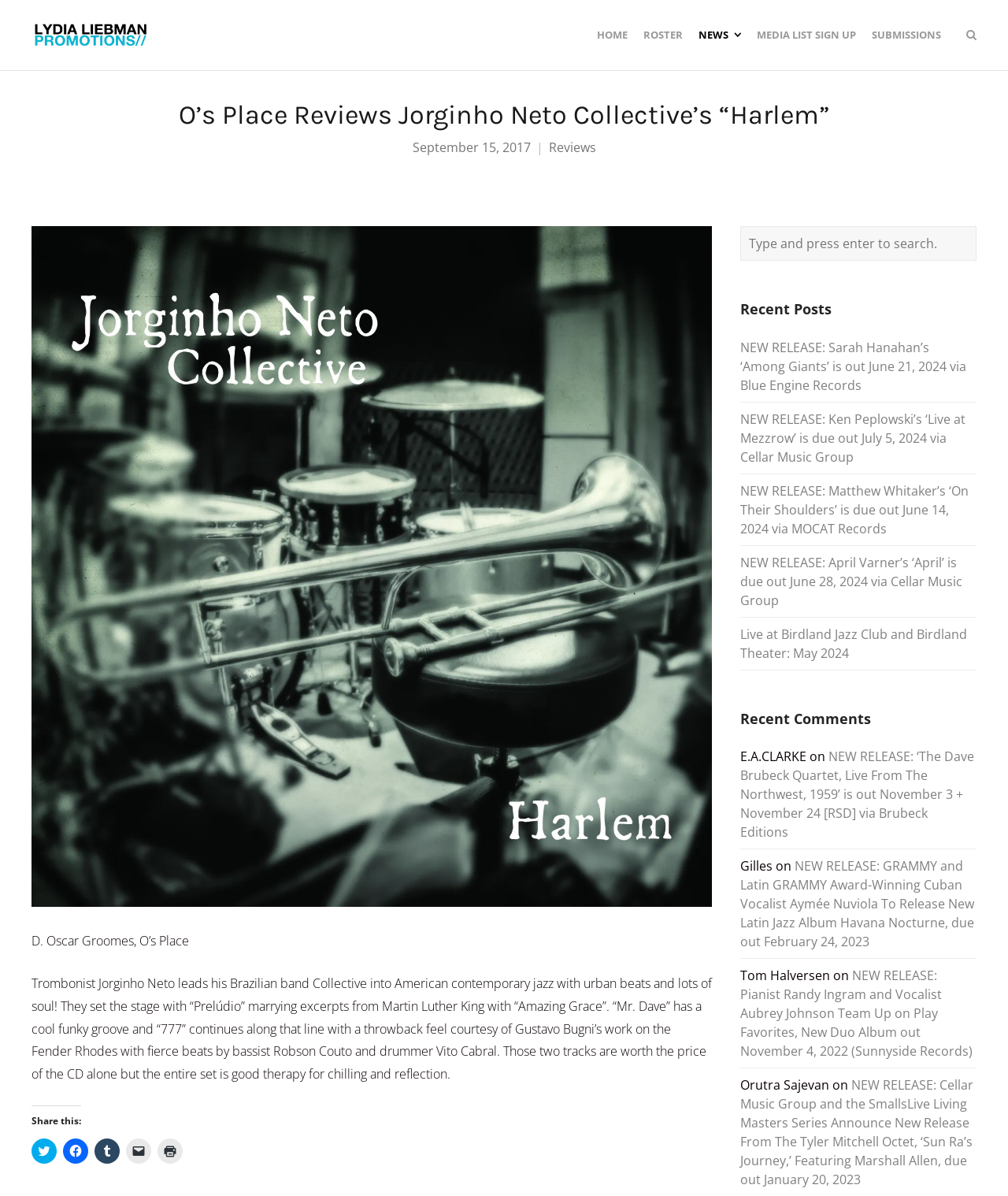Determine the bounding box coordinates for the area that needs to be clicked to fulfill this task: "Share this on Twitter". The coordinates must be given as four float numbers between 0 and 1, i.e., [left, top, right, bottom].

[0.031, 0.952, 0.056, 0.973]